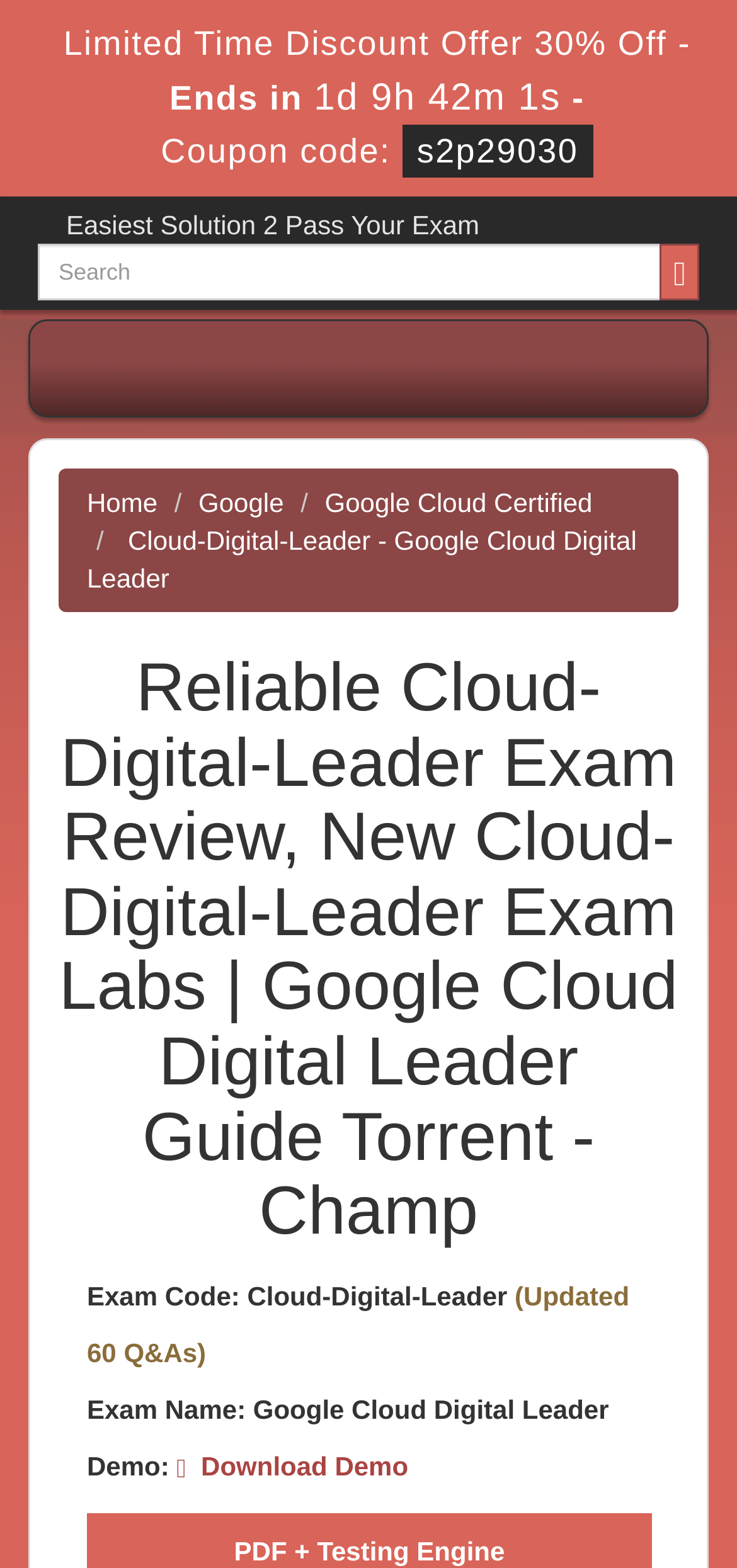Provide the bounding box coordinates, formatted as (top-left x, top-left y, bottom-right x, bottom-right y), with all values being floating point numbers between 0 and 1. Identify the bounding box of the UI element that matches the description: Twitter

None